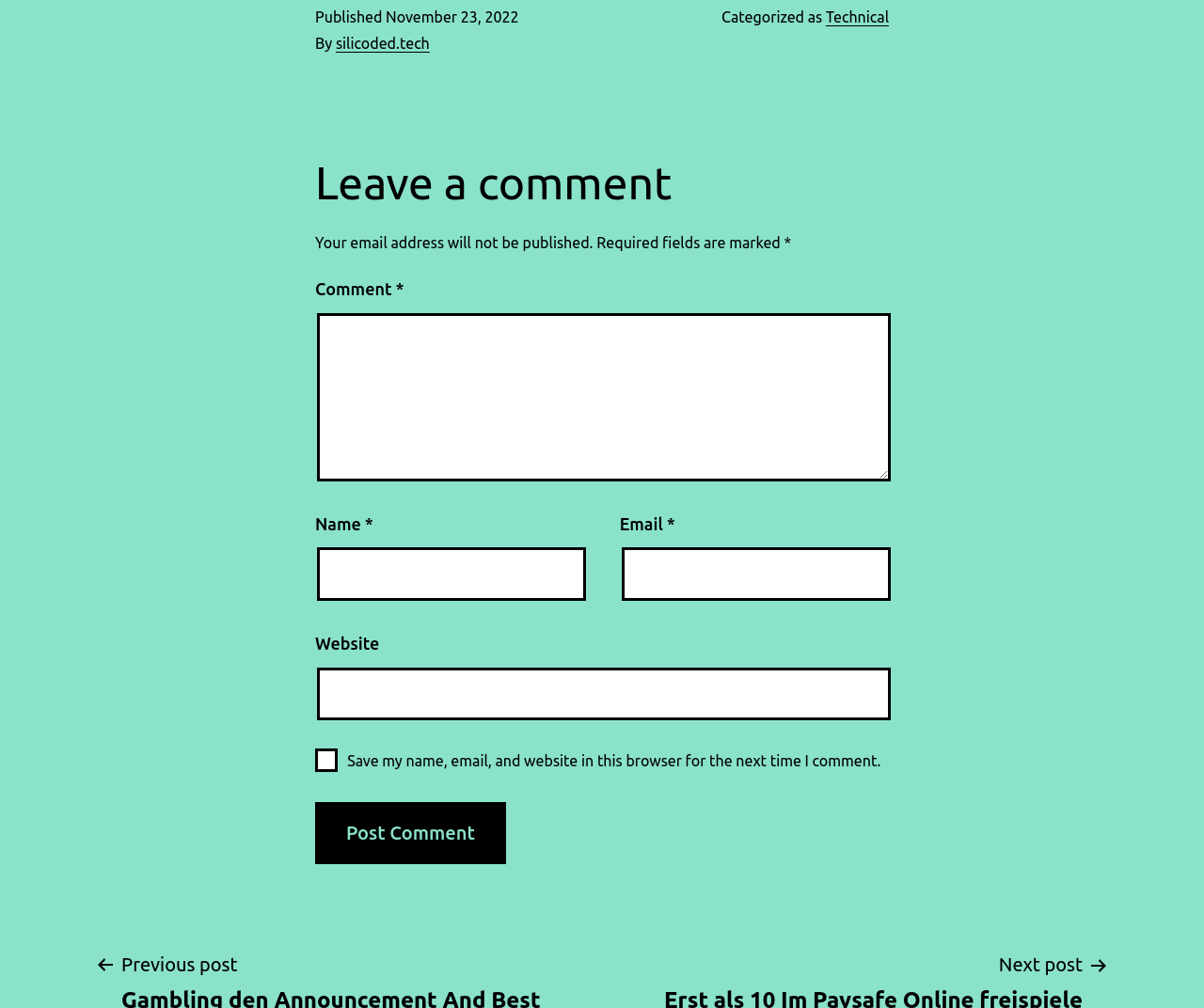Determine the bounding box coordinates for the area that needs to be clicked to fulfill this task: "Enter your email". The coordinates must be given as four float numbers between 0 and 1, i.e., [left, top, right, bottom].

[0.516, 0.543, 0.74, 0.596]